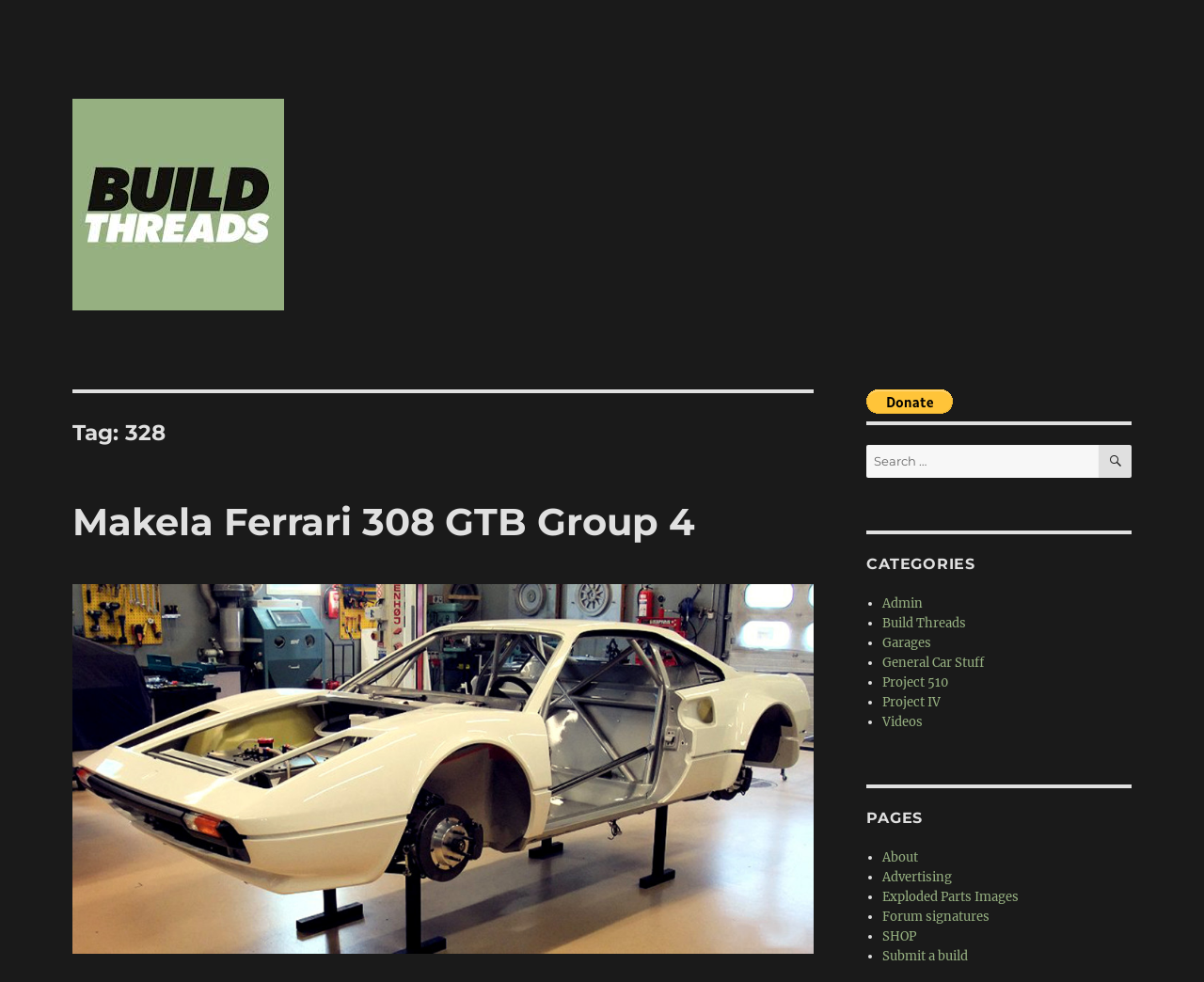Determine the bounding box coordinates for the area that should be clicked to carry out the following instruction: "Make a payment with PayPal".

[0.72, 0.397, 0.792, 0.421]